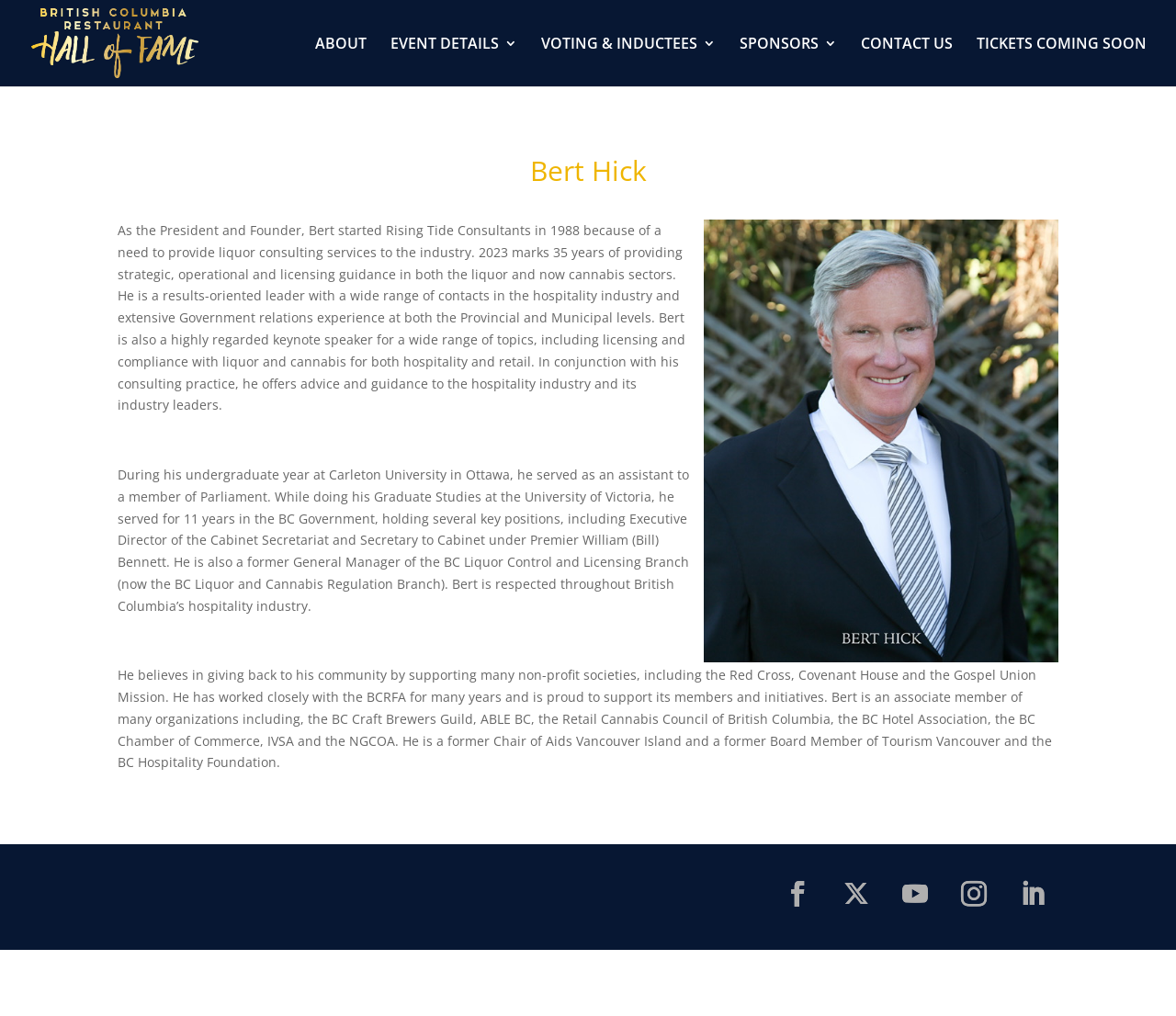Provide the bounding box coordinates of the section that needs to be clicked to accomplish the following instruction: "View EVENT DETAILS."

[0.332, 0.036, 0.44, 0.085]